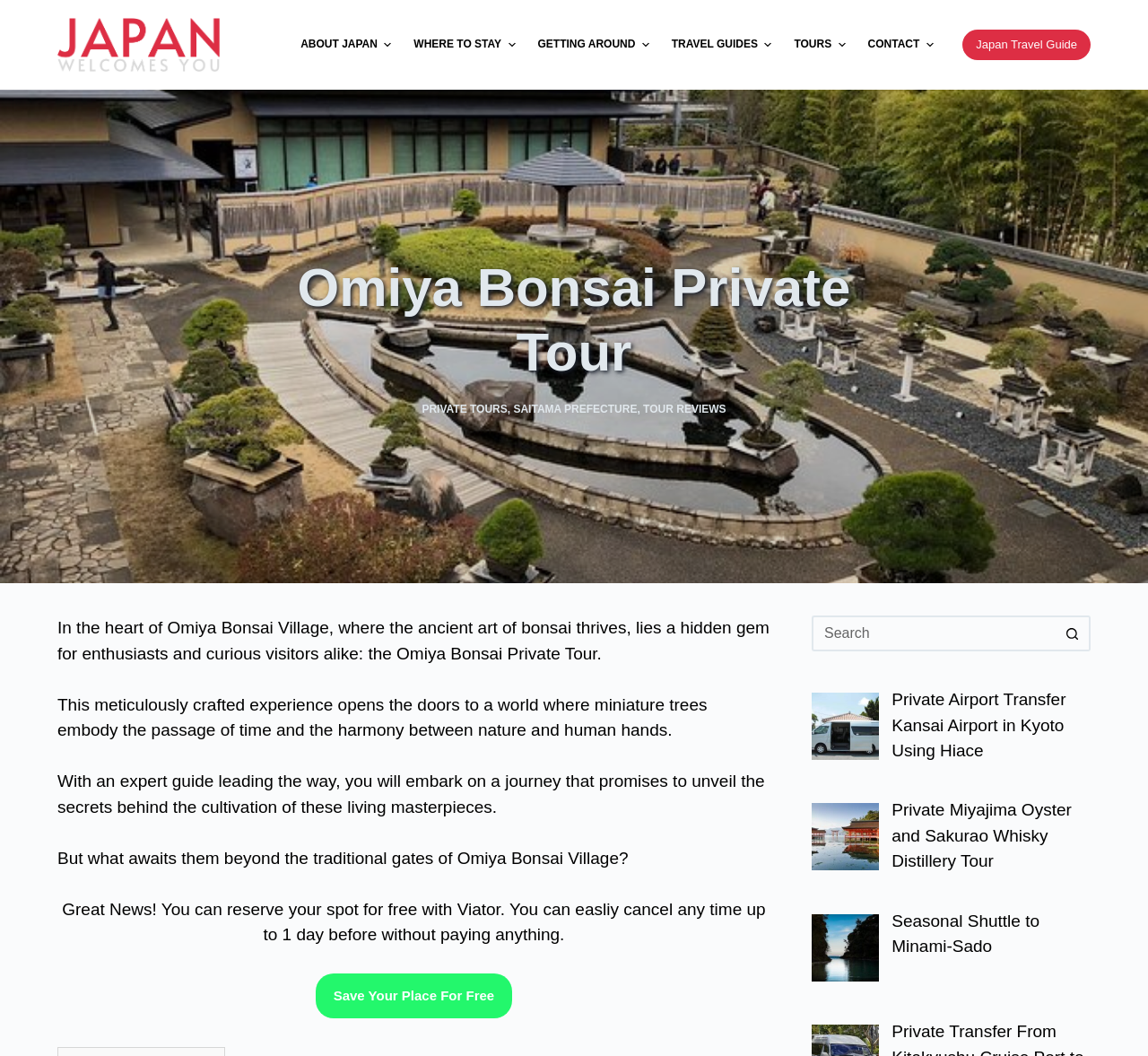Using the elements shown in the image, answer the question comprehensively: What can you reserve for free with Viator?

I found the answer by looking at the text section, where it says 'You can reserve your spot for free with Viator'.